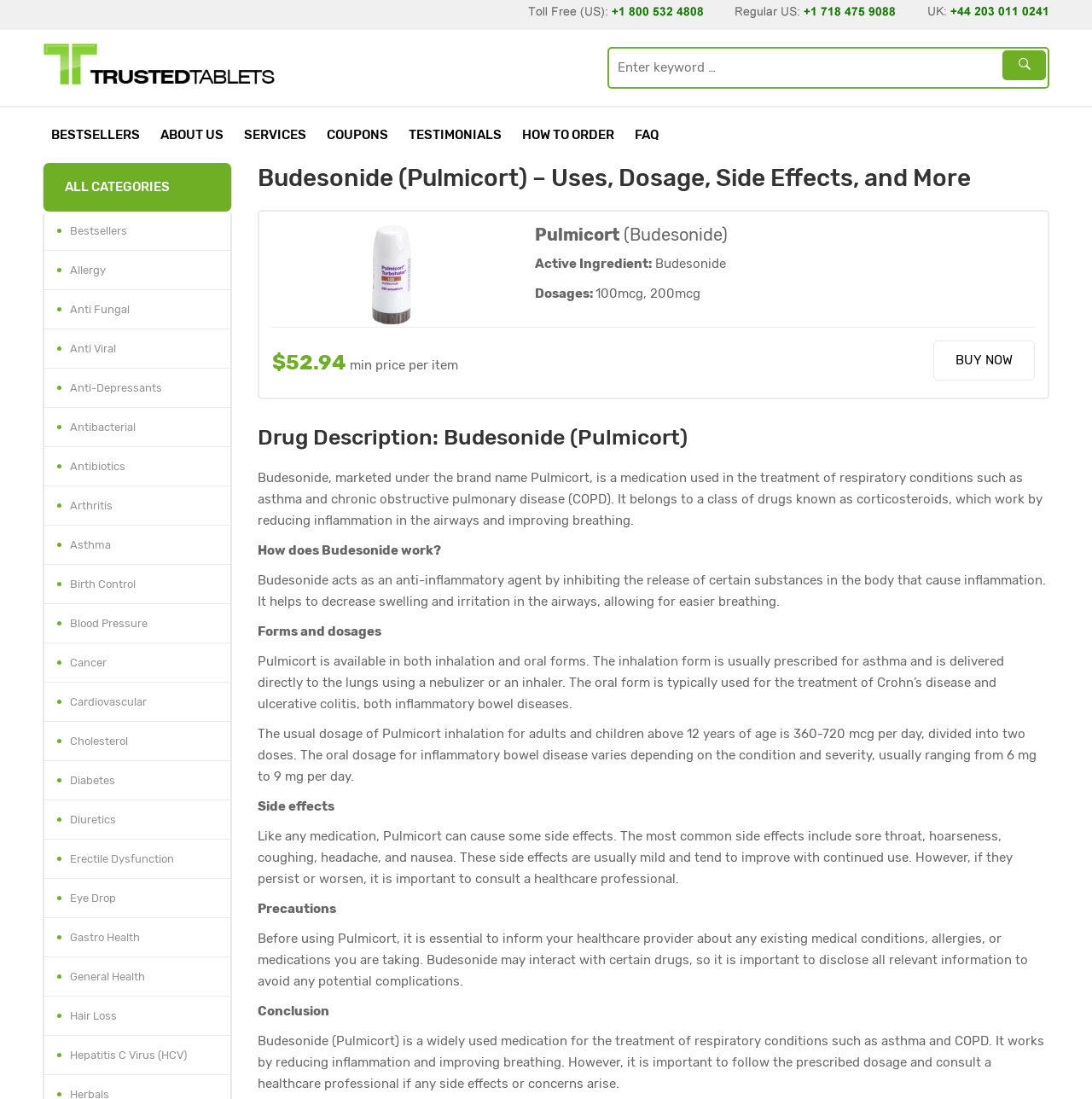What is the side effect of Pulmicort?
By examining the image, provide a one-word or phrase answer.

Sore throat, hoarseness, coughing